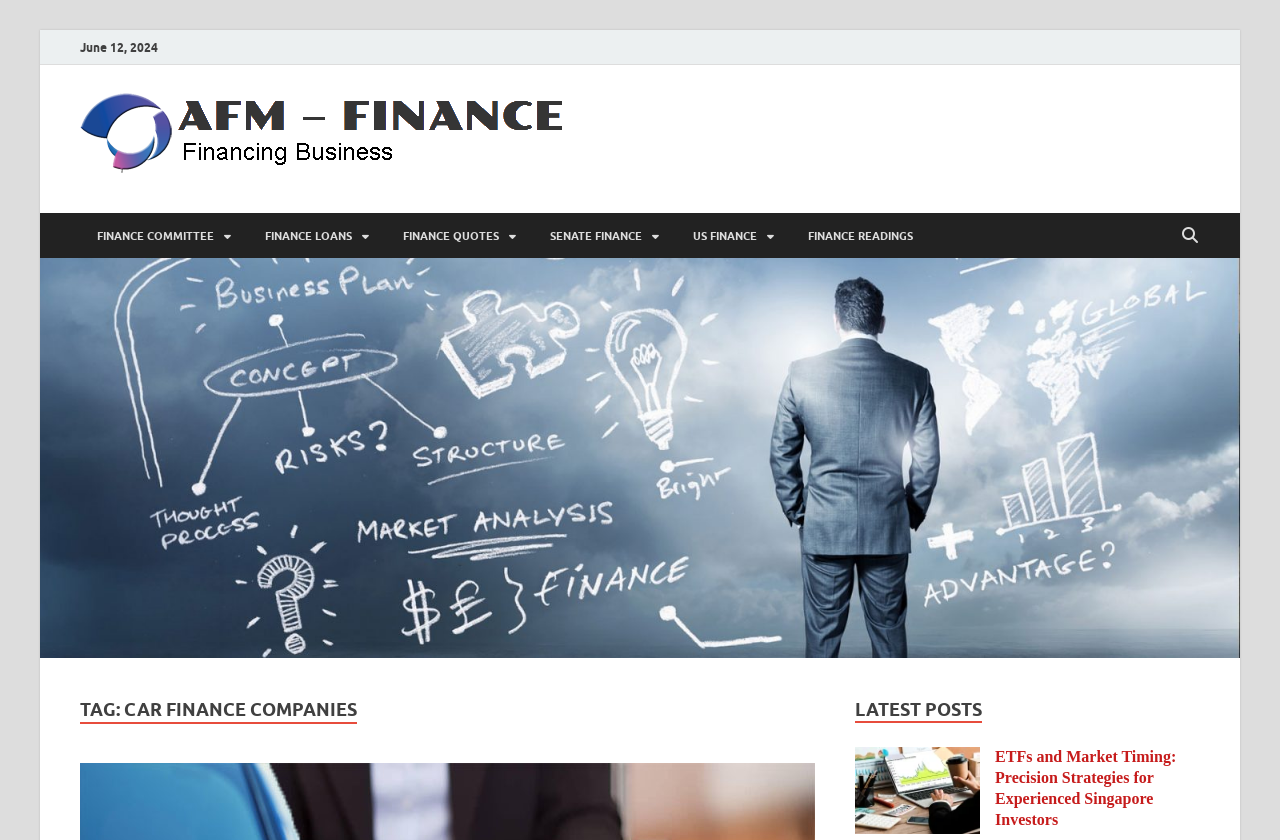Describe every aspect of the webpage comprehensively.

The webpage appears to be a finance-related website, specifically focused on car finance companies. At the top-left corner, there is a date displayed as "June 12, 2024". Below the date, there is a link to "AFM – FINANCE" accompanied by an image with the same name. 

To the right of the date, there is a section with a heading "Personal Finance". Below this heading, there are several links related to finance, including "FINANCE COMMITTEE", "FINANCE LOANS", "FINANCE QUOTES", "SENATE FINANCE", "US FINANCE", and "FINANCE READINGS". These links are arranged horizontally, with each link positioned to the right of the previous one.

On the top-right corner, there is a button with a search icon. Below the button, there are two headings: "TAG: CAR FINANCE COMPANIES" and "LATEST POSTS". The "LATEST POSTS" section contains a link to an article titled "ETFs and Market Timing: Precision Strategies for Experienced Singapore Investors", accompanied by an image with the same title. This article title is also displayed as a heading below the link.